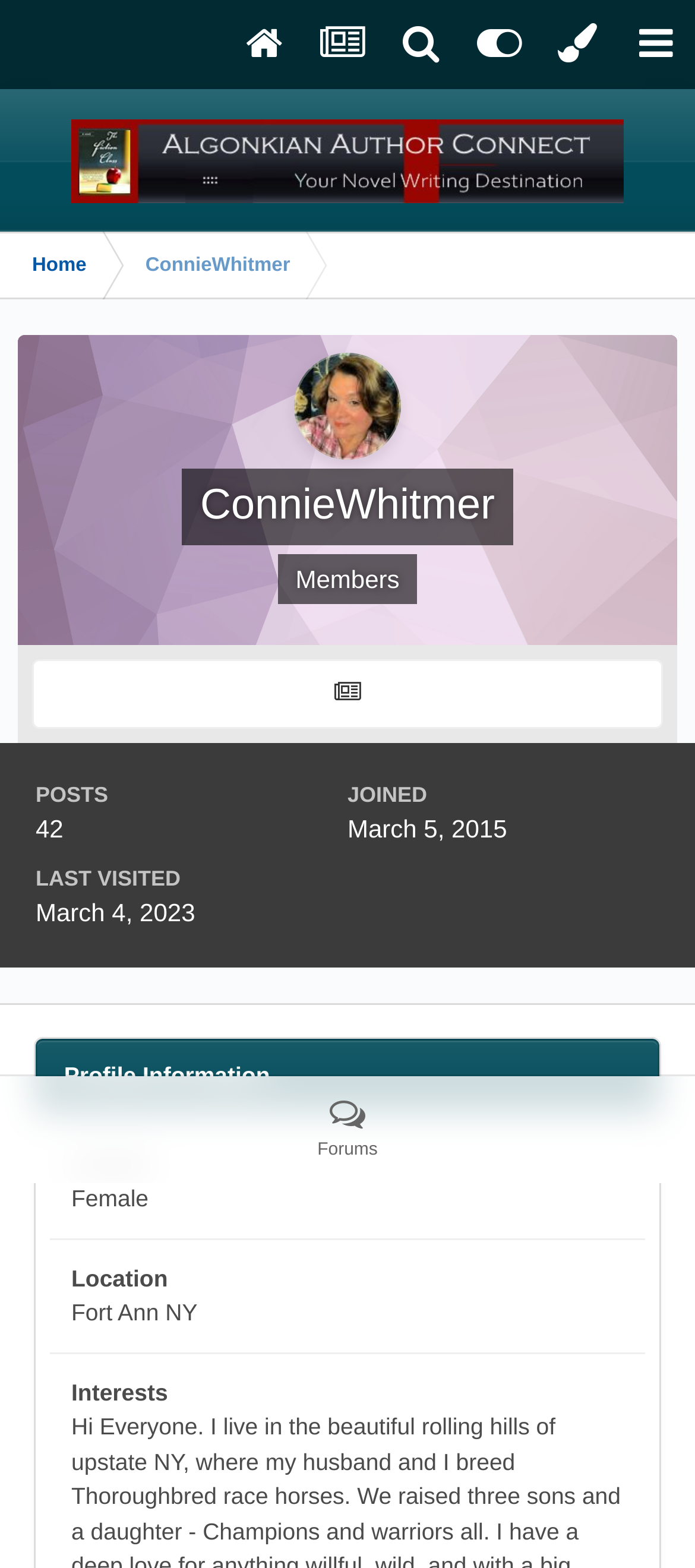Based on the image, please respond to the question with as much detail as possible:
What is the location of the user?

The location of the user can be found in the 'Location' section of the profile information, where it is displayed as a static text with the value 'Fort Ann NY'.